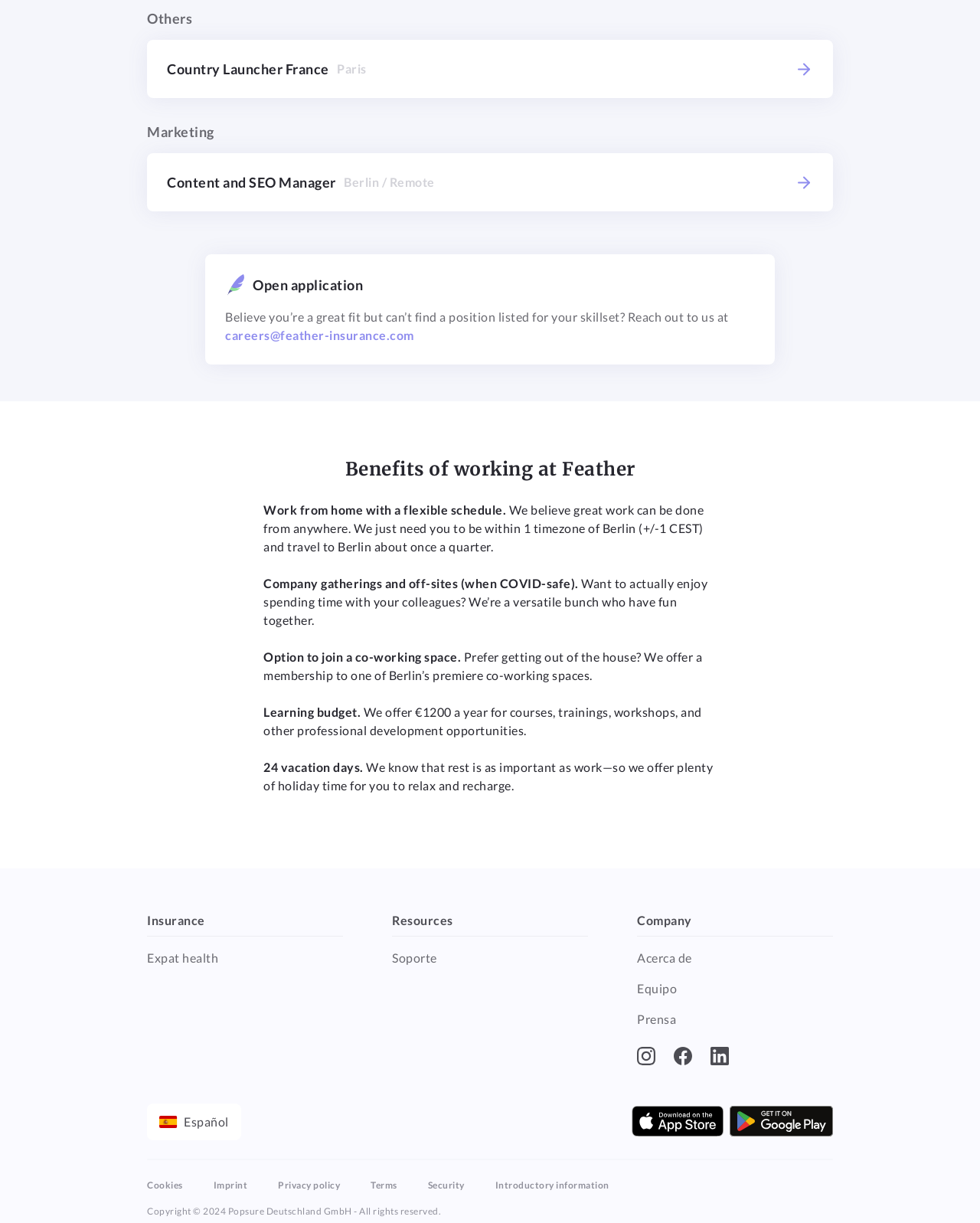Give a one-word or one-phrase response to the question: 
What is the benefit of working at Feather?

Flexible schedule